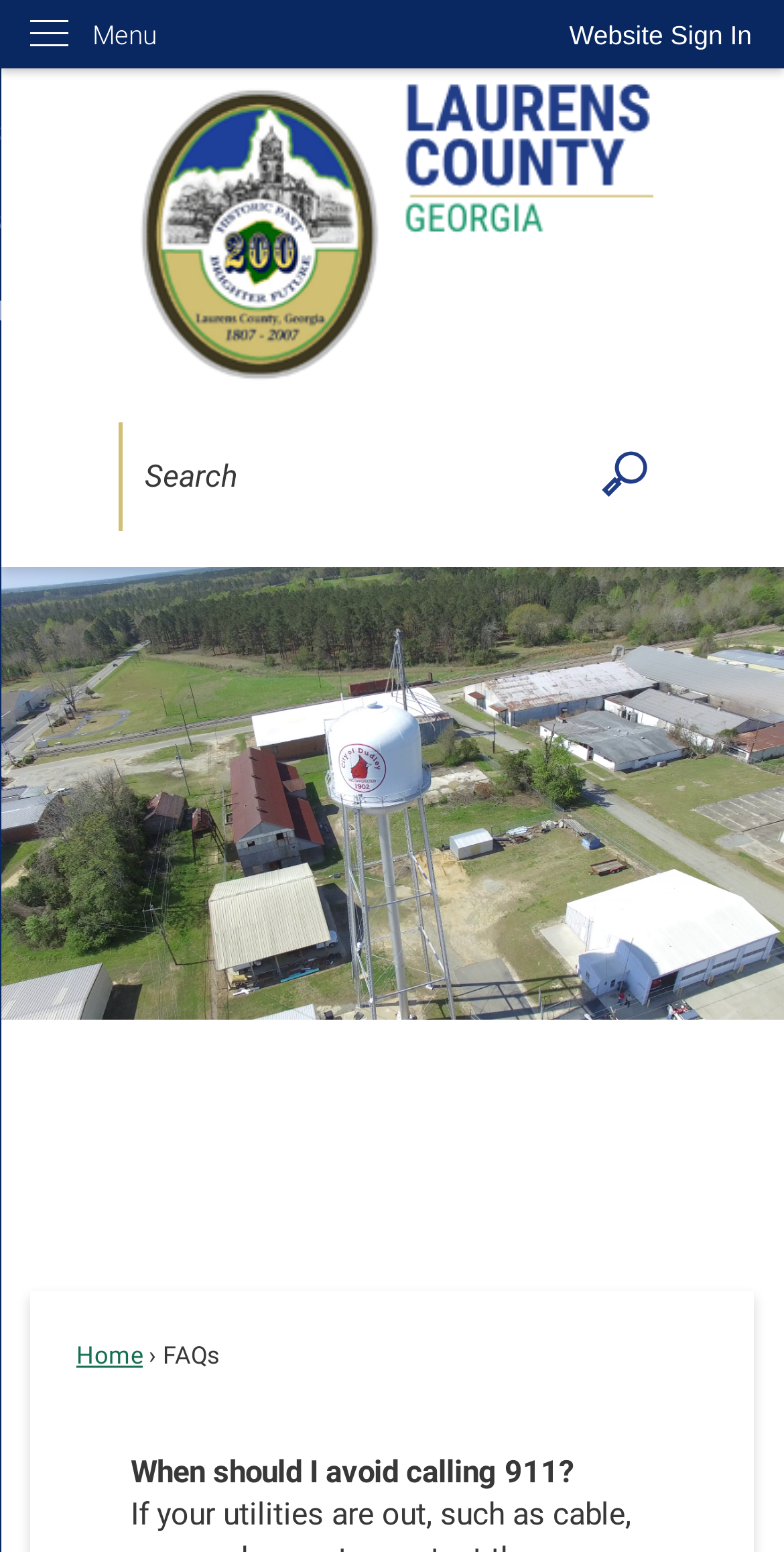Explain the webpage's layout and main content in detail.

The webpage is a FAQ page with a prominent title "FAQs • When should I avoid calling 911?" at the top. 

At the top left corner, there is a "Skip to Main Content" link, followed by a "Website Sign In" button at the top right corner. Next to the sign-in button, there is a vertical menu with a "Menu" label. 

Below the menu, there is a "Home Page" link with an accompanying image, taking up most of the width of the page. 

In the middle of the page, there is a search region with a search textbox and a search button, which has an image on it. The search region is flanked by a status indicator that provides live updates.

At the bottom of the page, there are two links: "Home" on the left and "FAQs" on the right, with a description list term below the "FAQs" link. The description list term contains a static text "When should I avoid calling 911?", which is the main topic of the FAQ page.